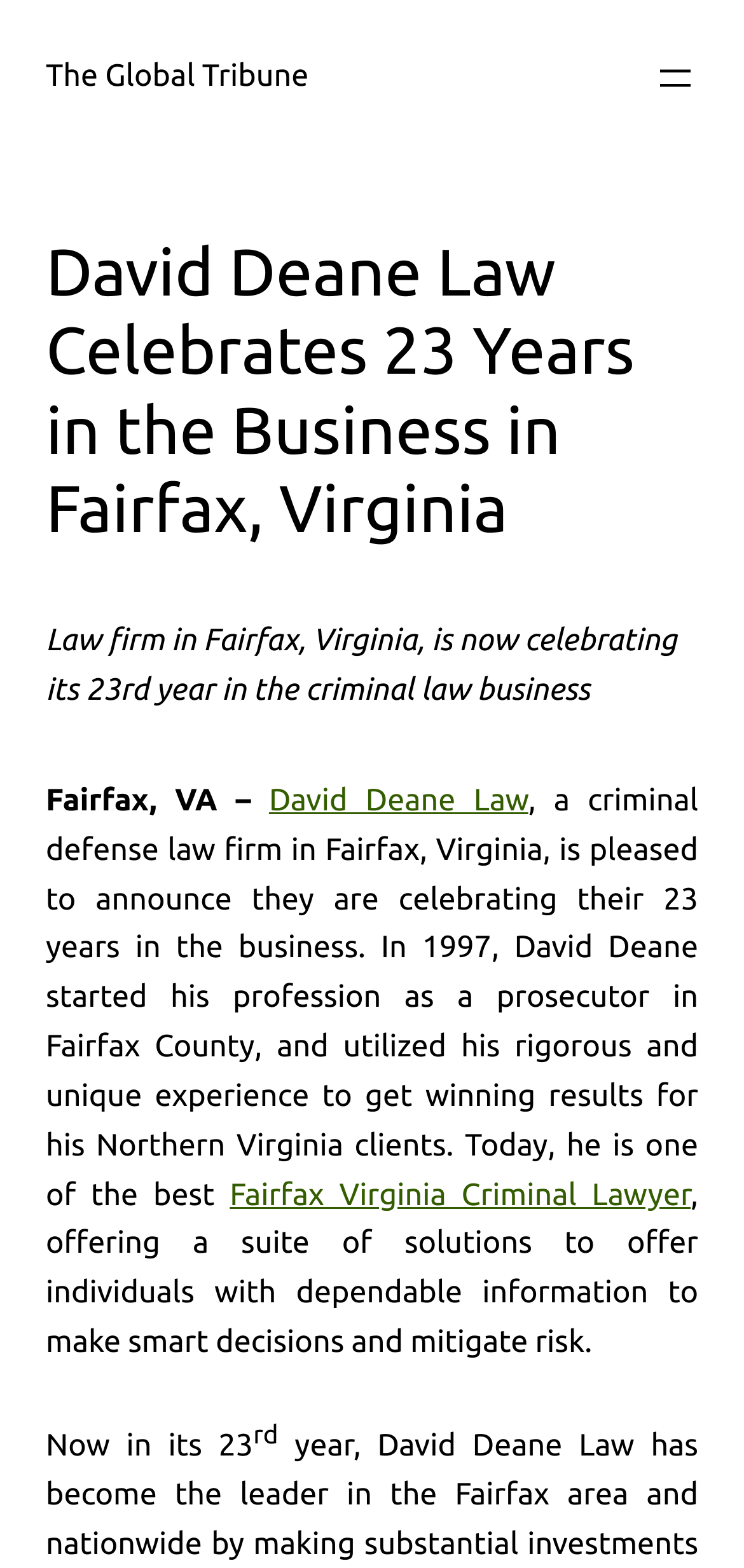What type of law firm is David Deane Law?
Please give a detailed and elaborate answer to the question based on the image.

Based on the webpage content, specifically the text 'a criminal defense law firm in Fairfax, Virginia', it can be inferred that David Deane Law is a criminal defense law firm.